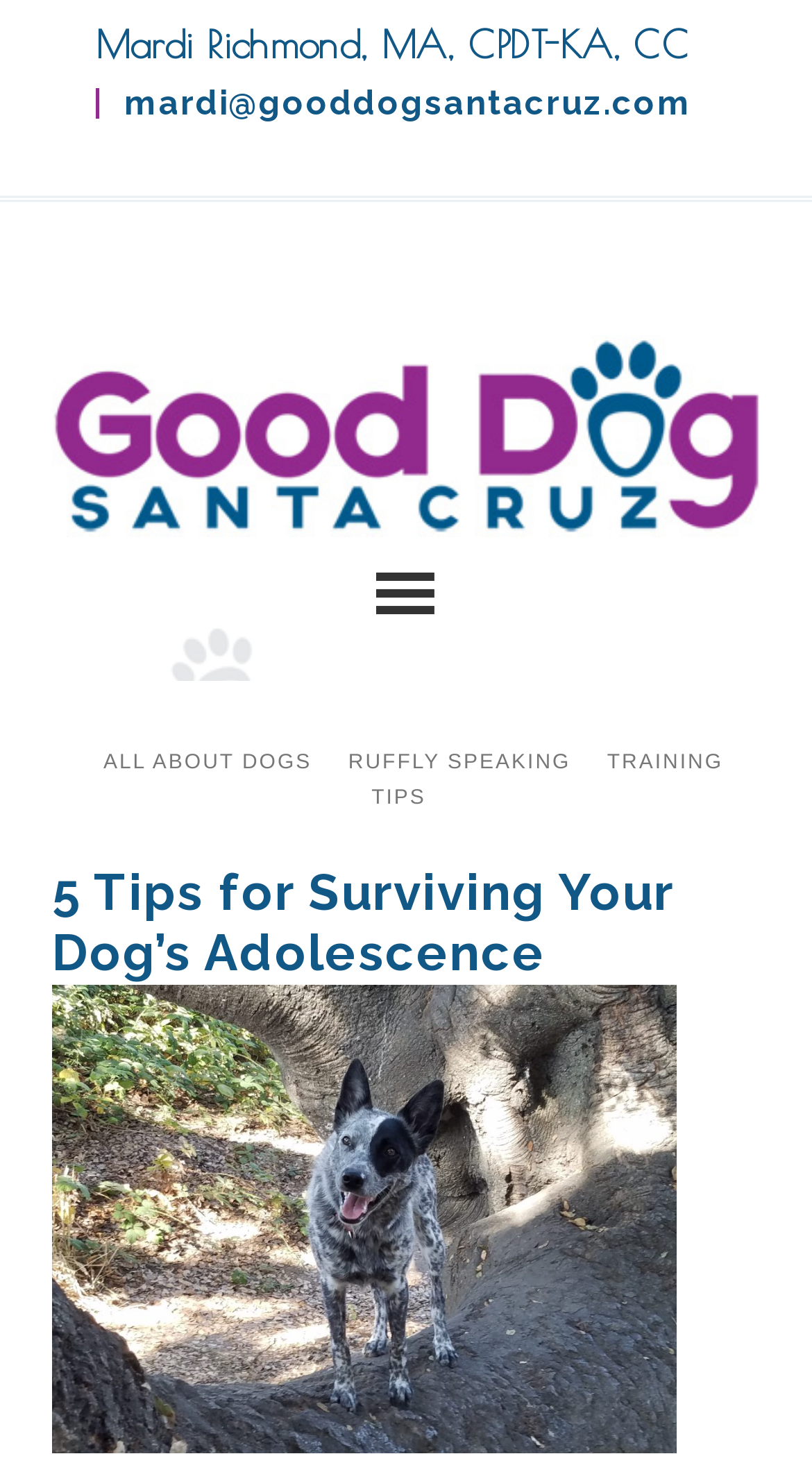Summarize the webpage comprehensively, mentioning all visible components.

The webpage is about surviving a dog's adolescence, specifically for dogs between 6 and 18 months old. At the top, there is a title "Surviving Your Dog’s Adolescence". Below the title, there is a section with the author's information, including the name "Mardi Richmond, MA, CPDT-KA, CC" and an email address "mardi@gooddogsantacruz.com". 

To the left of the author's section, there is a link to "GOOD DOG SANTA CRUZ", which is a prominent element on the page. Below this link, there are three sub-links: "ALL ABOUT DOGS", "RUFFLY SPEAKING", and "TRAINING TIPS". 

Further down, there is a heading "5 Tips for Surviving Your Dog’s Adolescence", which is followed by an image of an adolescent dog in a tree. The image takes up a significant portion of the page, spanning from the middle to the bottom.